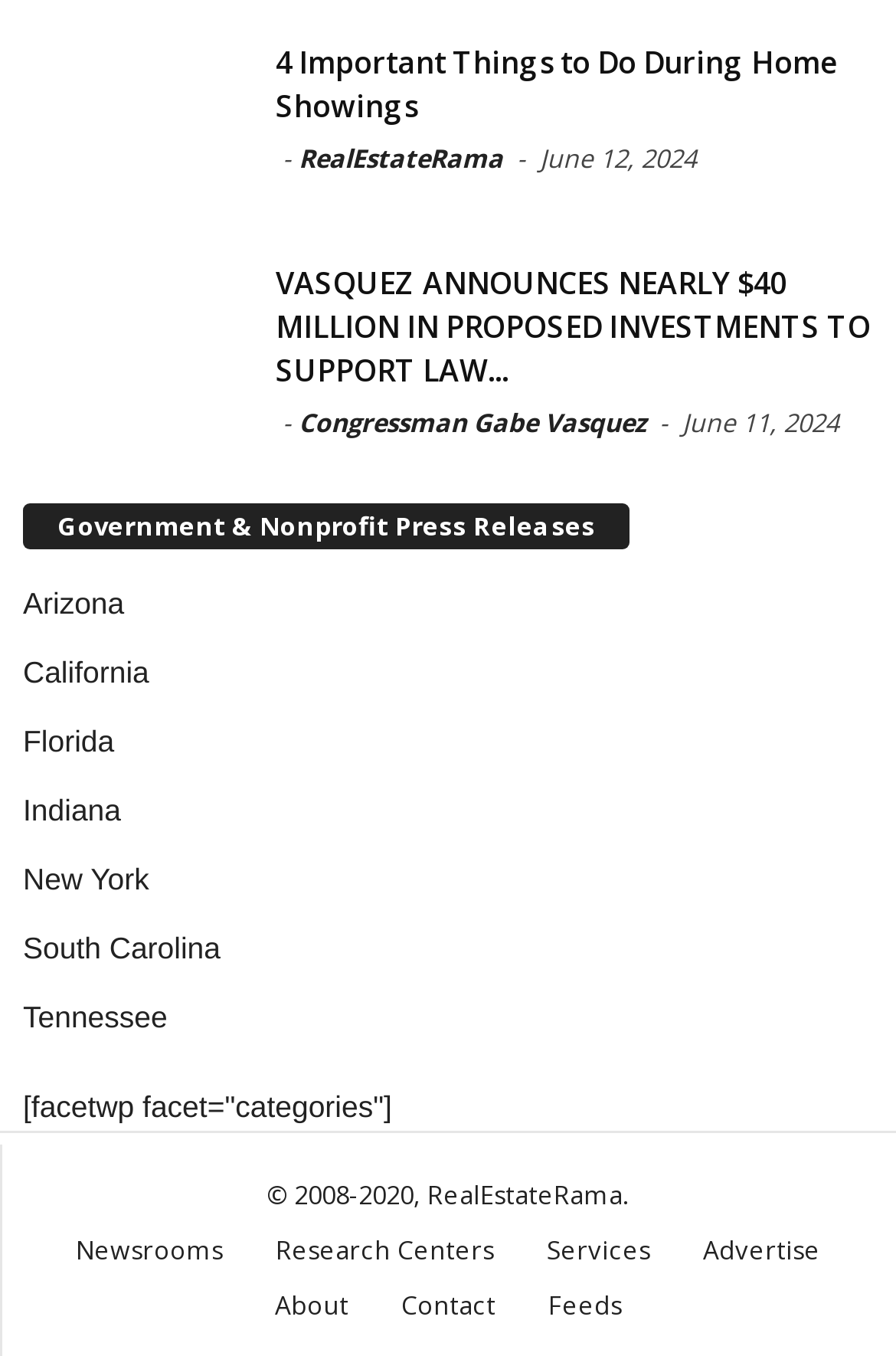Ascertain the bounding box coordinates for the UI element detailed here: "parent_node: Email * aria-describedby="email-notes" name="email"". The coordinates should be provided as [left, top, right, bottom] with each value being a float between 0 and 1.

None